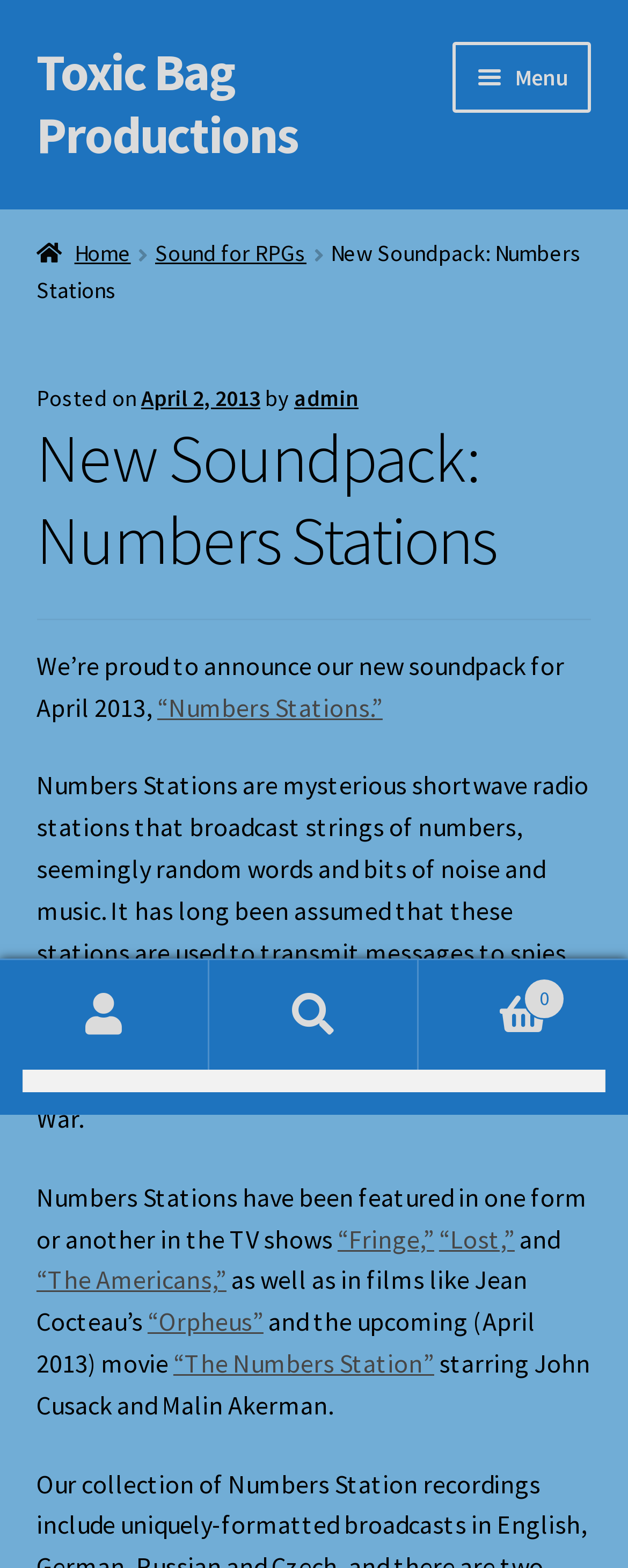Find the primary header on the webpage and provide its text.

New Soundpack: Numbers Stations